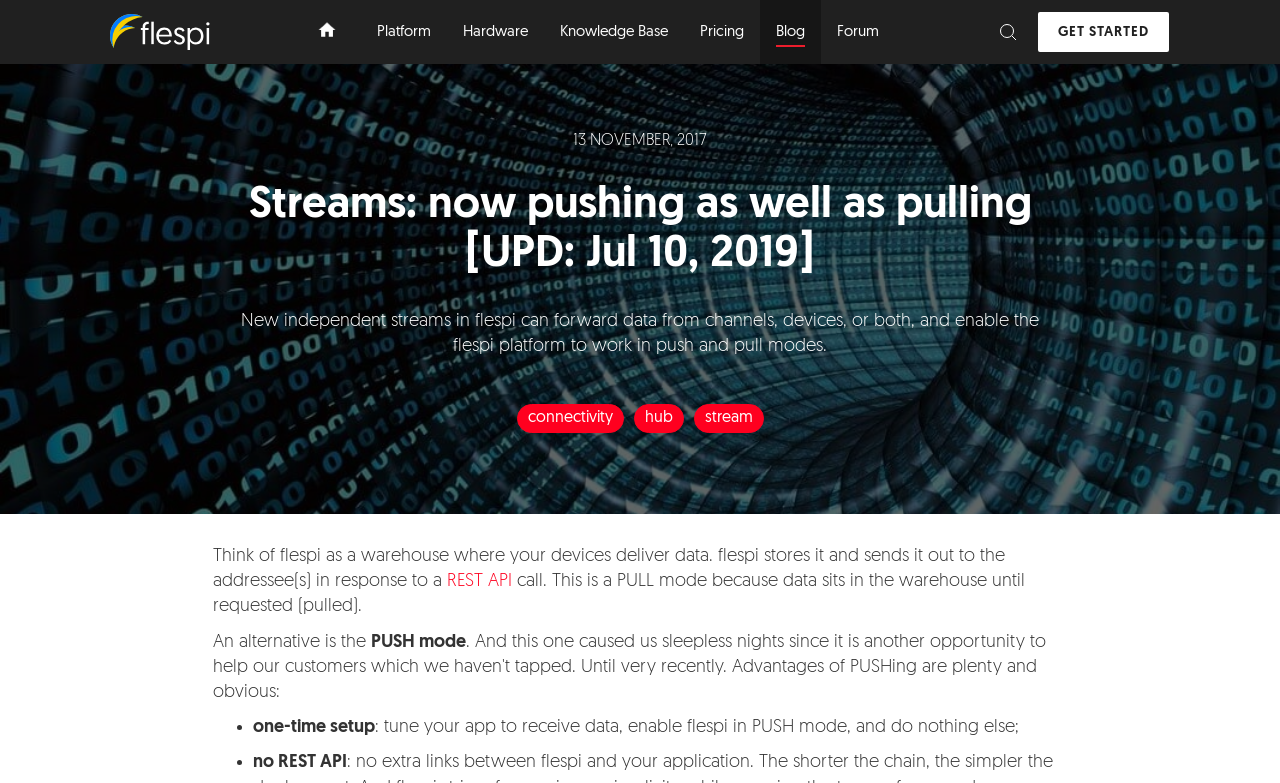Give a one-word or one-phrase response to the question: 
What is the name of the platform mentioned?

flespi